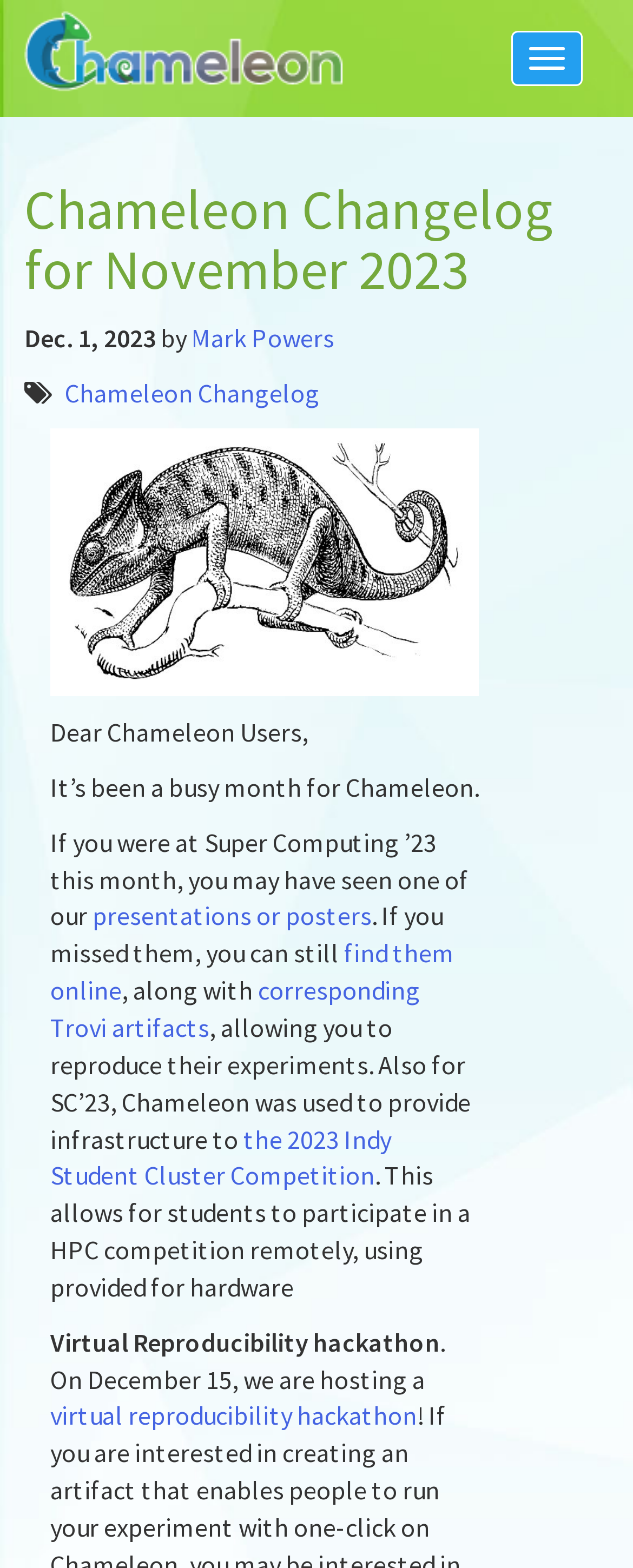Refer to the element description log in and identify the corresponding bounding box in the screenshot. Format the coordinates as (top-left x, top-left y, bottom-right x, bottom-right y) with values in the range of 0 to 1.

None